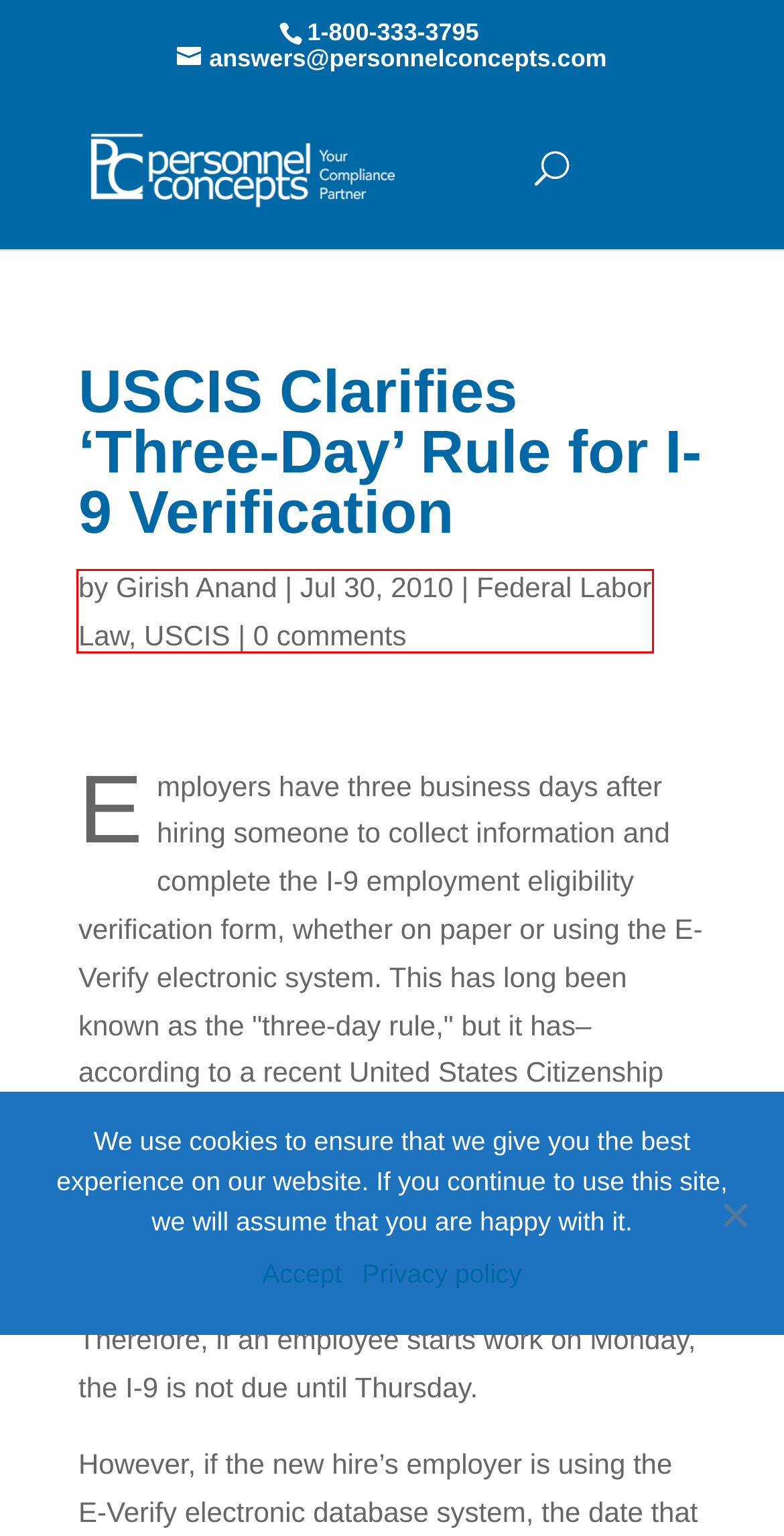You are provided a screenshot of a webpage featuring a red bounding box around a UI element. Choose the webpage description that most accurately represents the new webpage after clicking the element within the red bounding box. Here are the candidates:
A. IRS Releases 2025 HSA Contribution Limits - Personnel Concepts Blog
B. Seven Types of Illegal Interview Questions You Should Never Ask - Personnel Concepts Blog
C. Five Labor Law Posters Every Business Must Display - Personnel Concepts Blog
D. New Lawsuits Seek to Block Final Rules on Overtime and OSHA Inspections - Personnel Concepts Blog
E. Federal Labor Law Archives - Personnel Concepts Blog
F. Privacy Policy - Personnel Concepts Blog
G. Compliance 101A - Personnel Concepts Blog
H. Girish Anand, Author at Personnel Concepts Blog

E